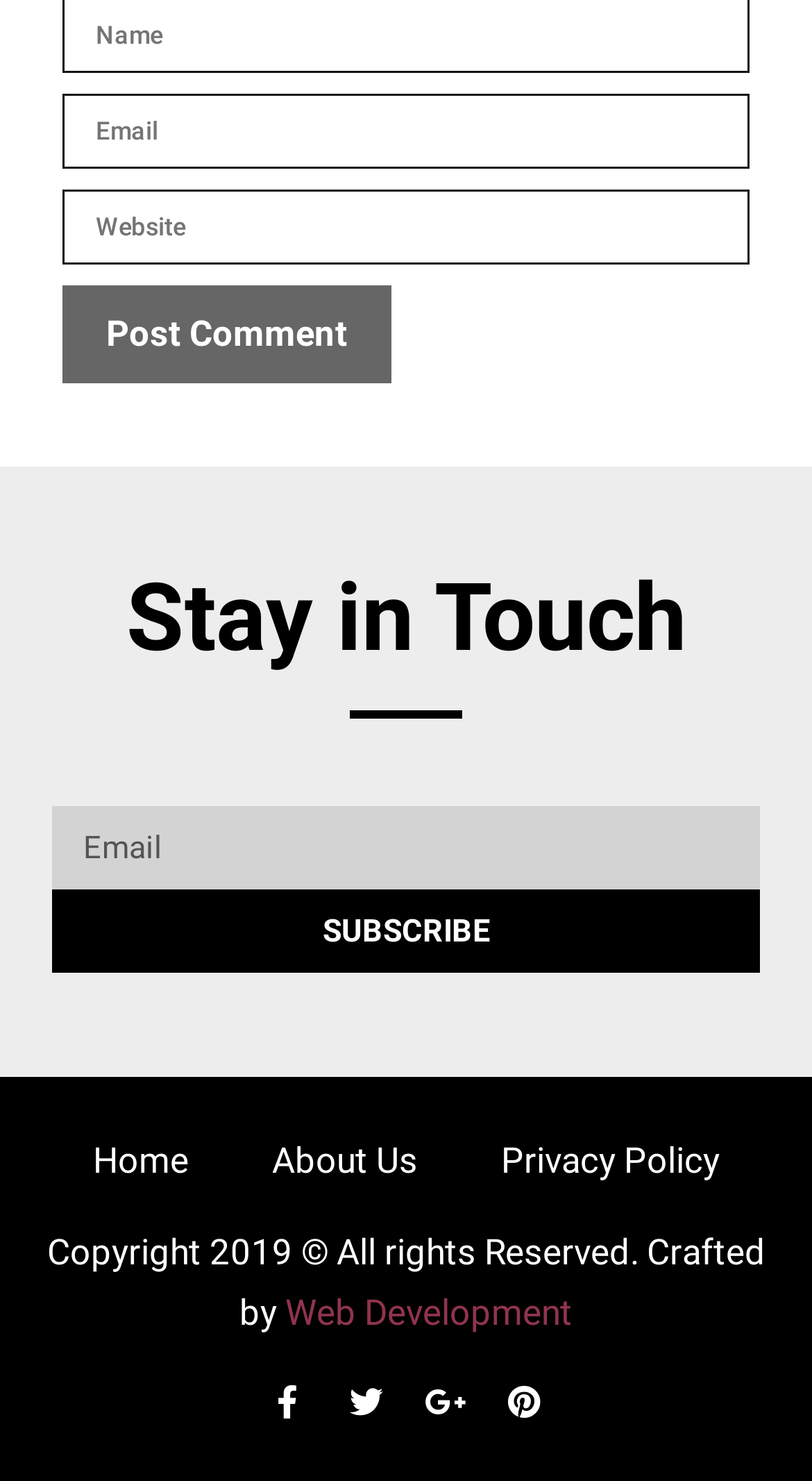Find the bounding box coordinates for the area that should be clicked to accomplish the instruction: "Subscribe to the newsletter".

[0.064, 0.601, 0.936, 0.657]